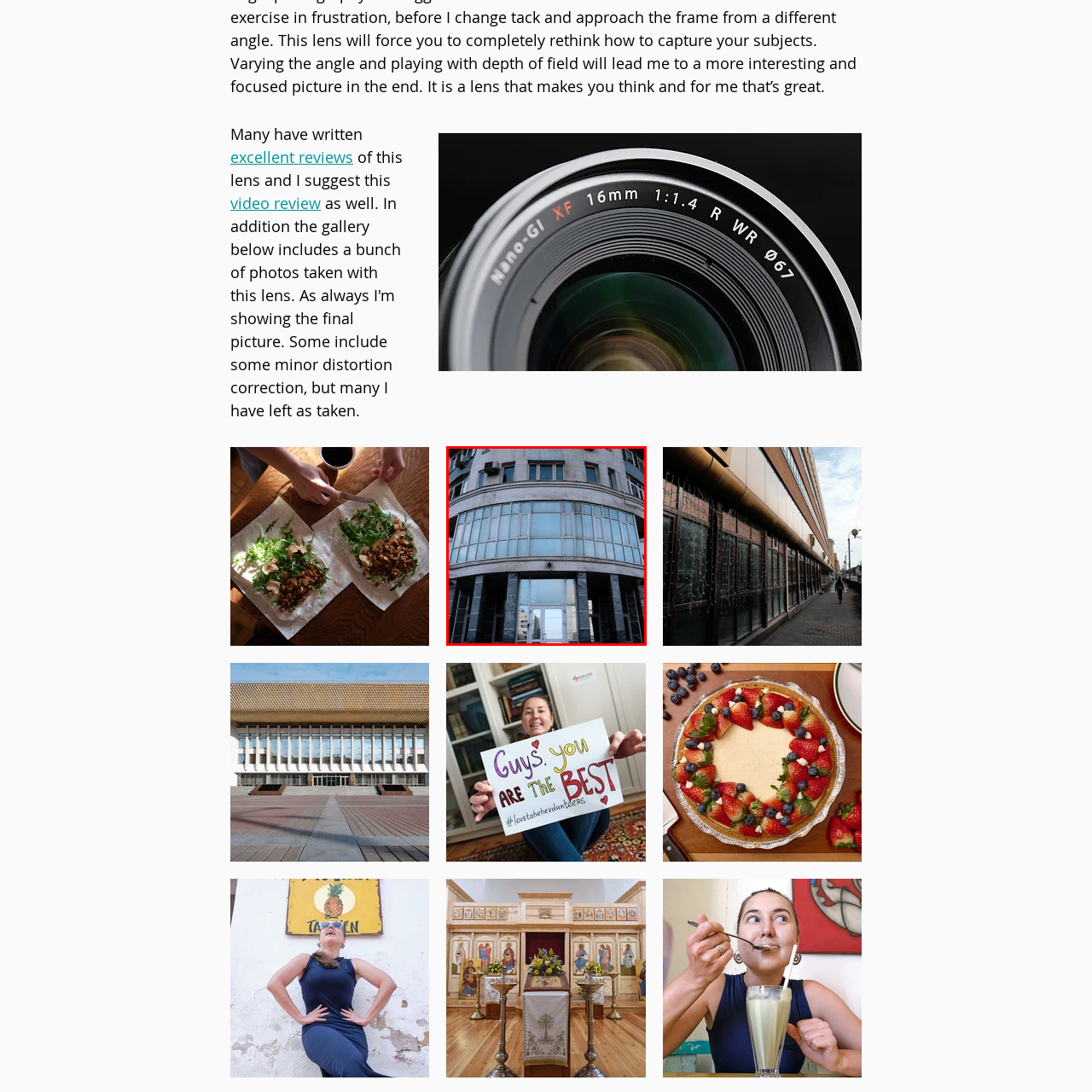Explain in detail what is happening within the highlighted red bounding box in the image.

The image showcases a modern architectural facade characterized by large glass windows and a curved design. The structure is primarily composed of grey materials, with sleek lines creating a sophisticated appearance. The entrance, prominently featured in the center, includes a set of double doors framed by reflective surfaces, adding to the contemporary aesthetic. Surrounding the entryway, the building is adorned with darker elements, emphasizing the contrast with the lighter walls above. The reflections in the glass highlight the urban environment, suggesting a blend of modernity with functionality, typical of contemporary commercial or institutional architecture.